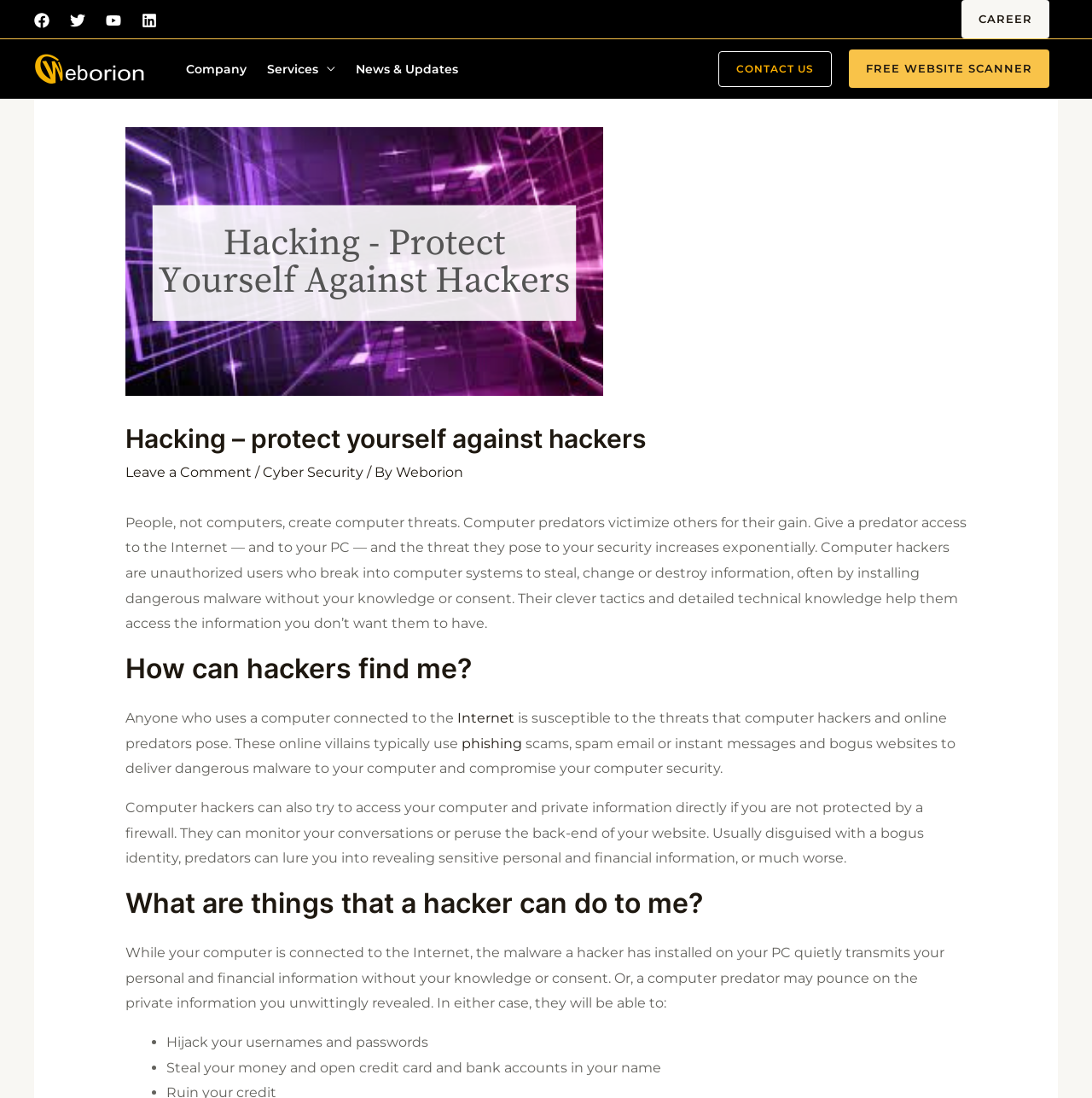Find the bounding box coordinates for the element described here: "News & Updates".

[0.316, 0.048, 0.429, 0.077]